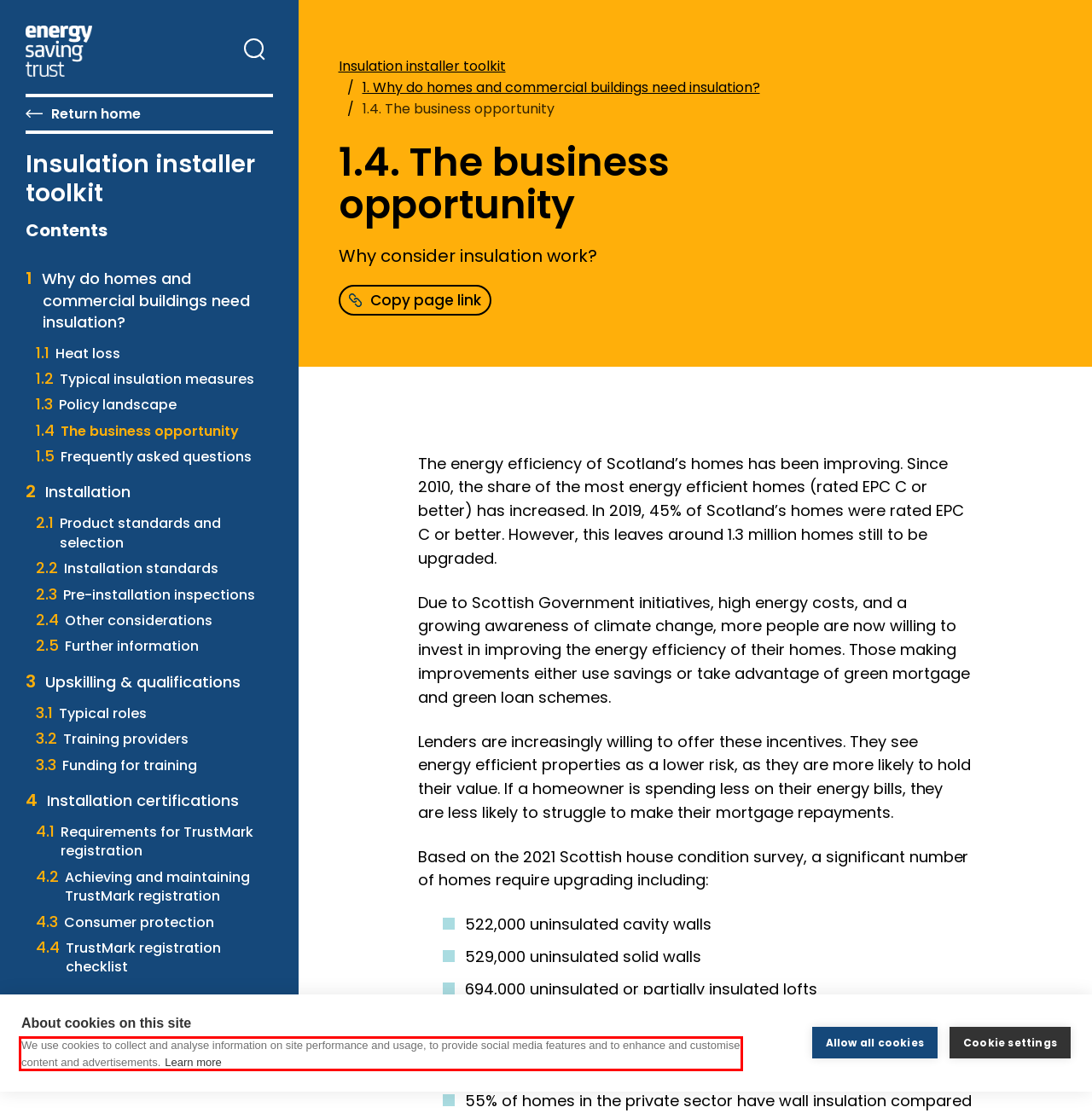You are given a screenshot of a webpage with a UI element highlighted by a red bounding box. Please perform OCR on the text content within this red bounding box.

We use cookies to collect and analyse information on site performance and usage, to provide social media features and to enhance and customise content and advertisements.